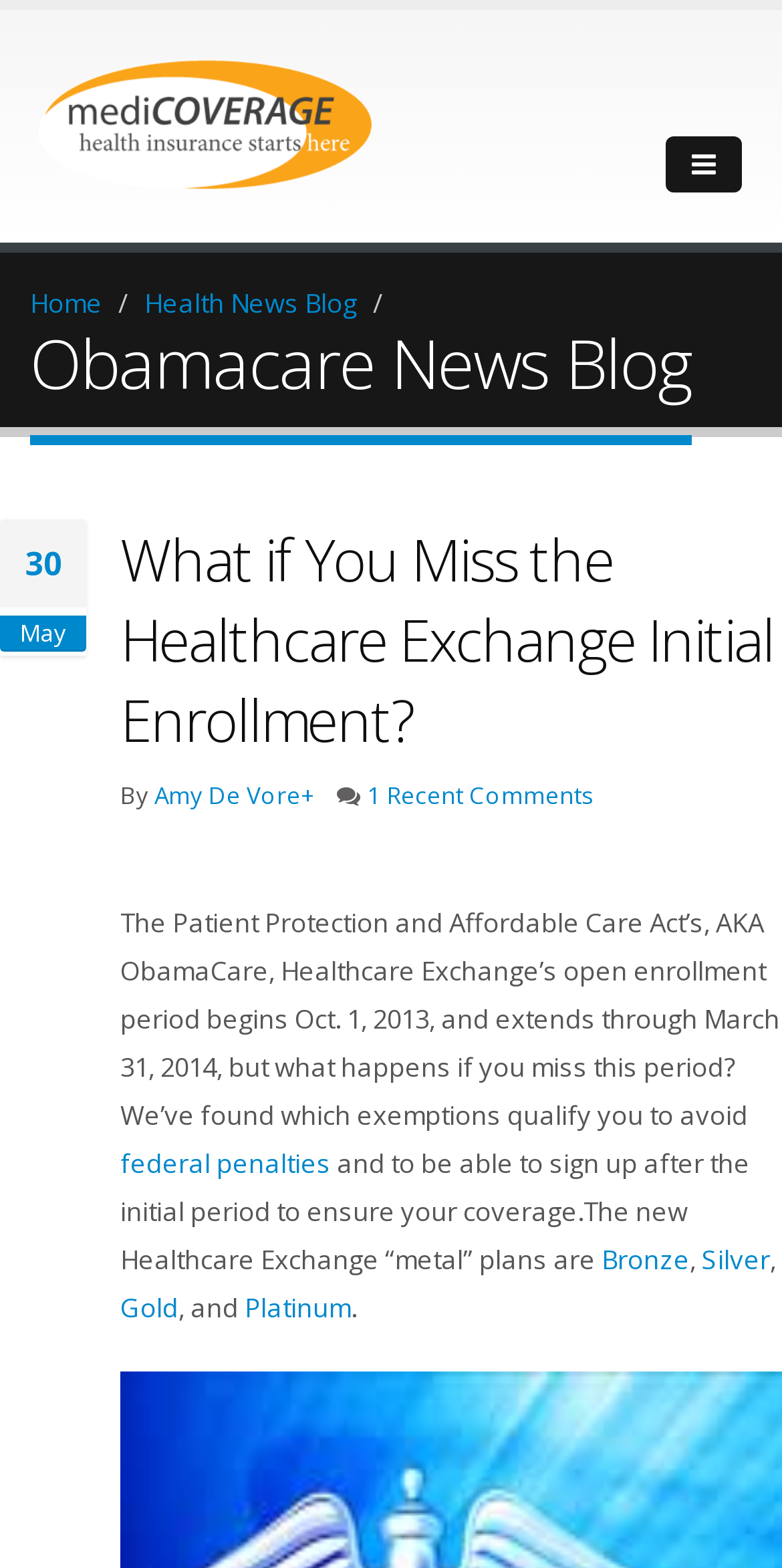How many recent comments are there on the article?
Answer the question with a single word or phrase, referring to the image.

1